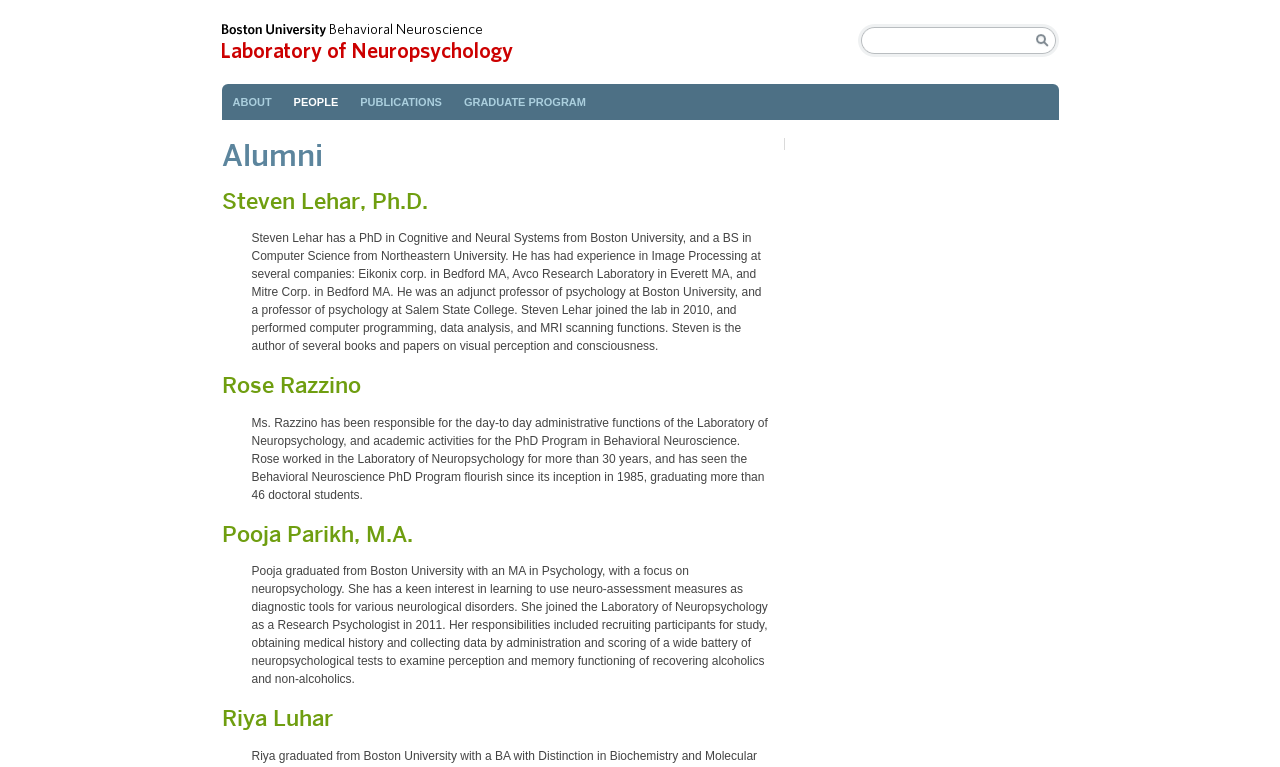What is Pooja Parikh's focus in Psychology?
Can you offer a detailed and complete answer to this question?

Pooja Parikh graduated from Boston University with an MA in Psychology, with a focus on neuropsychology, as mentioned in her bio under the Alumni section.